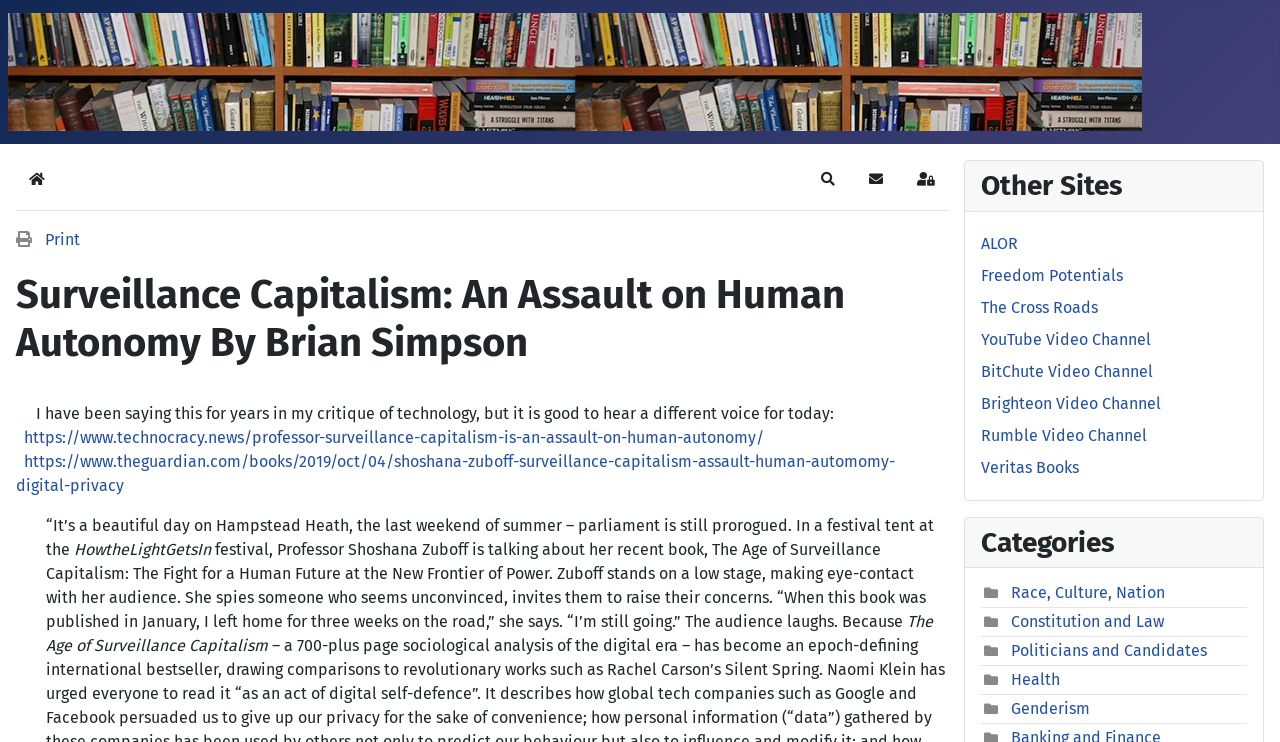Locate the bounding box coordinates of the element I should click to achieve the following instruction: "Click the 'Search' button".

[0.631, 0.216, 0.662, 0.267]